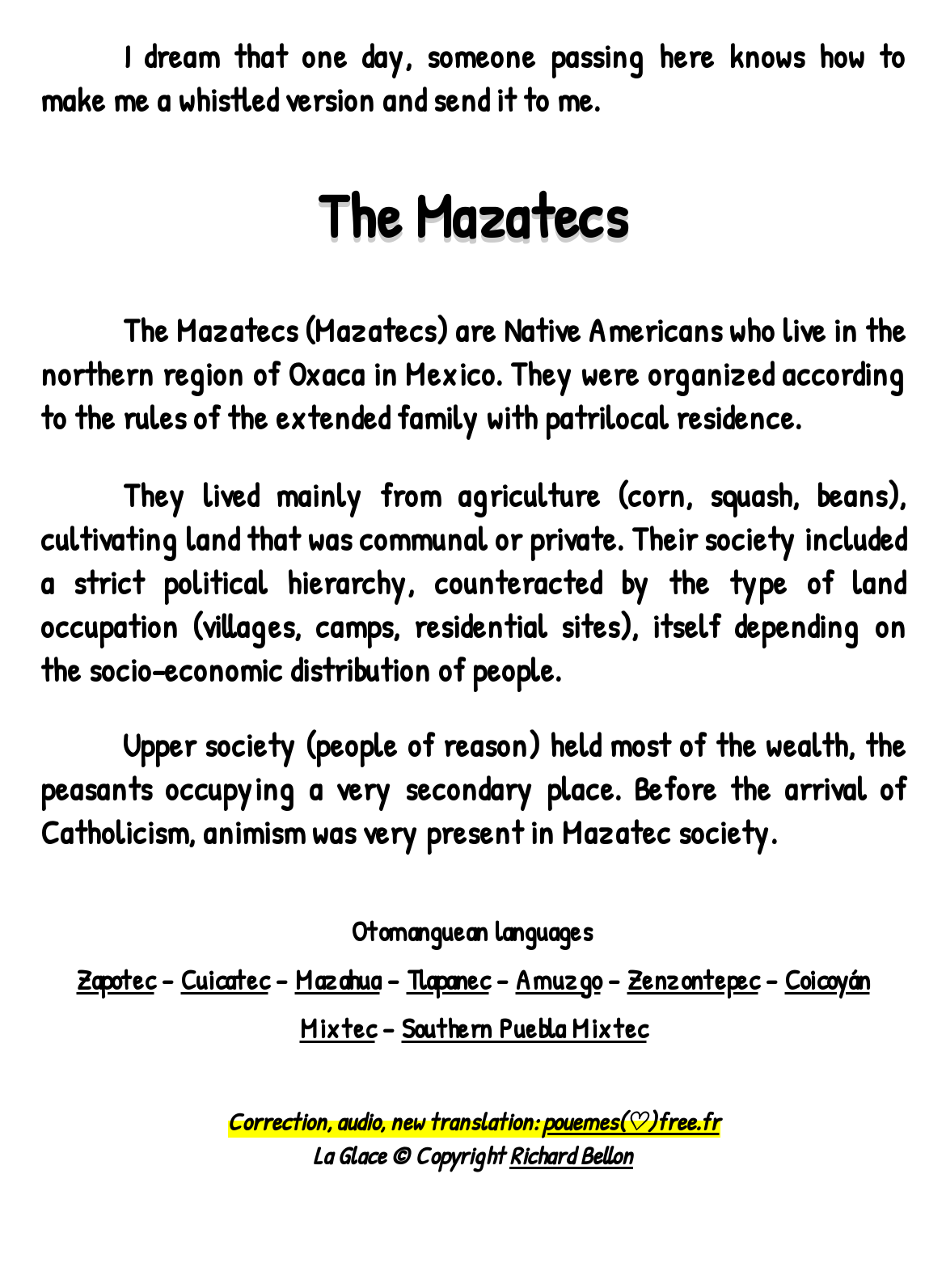Respond with a single word or phrase to the following question:
What is the name of the language family mentioned?

Otomanguean